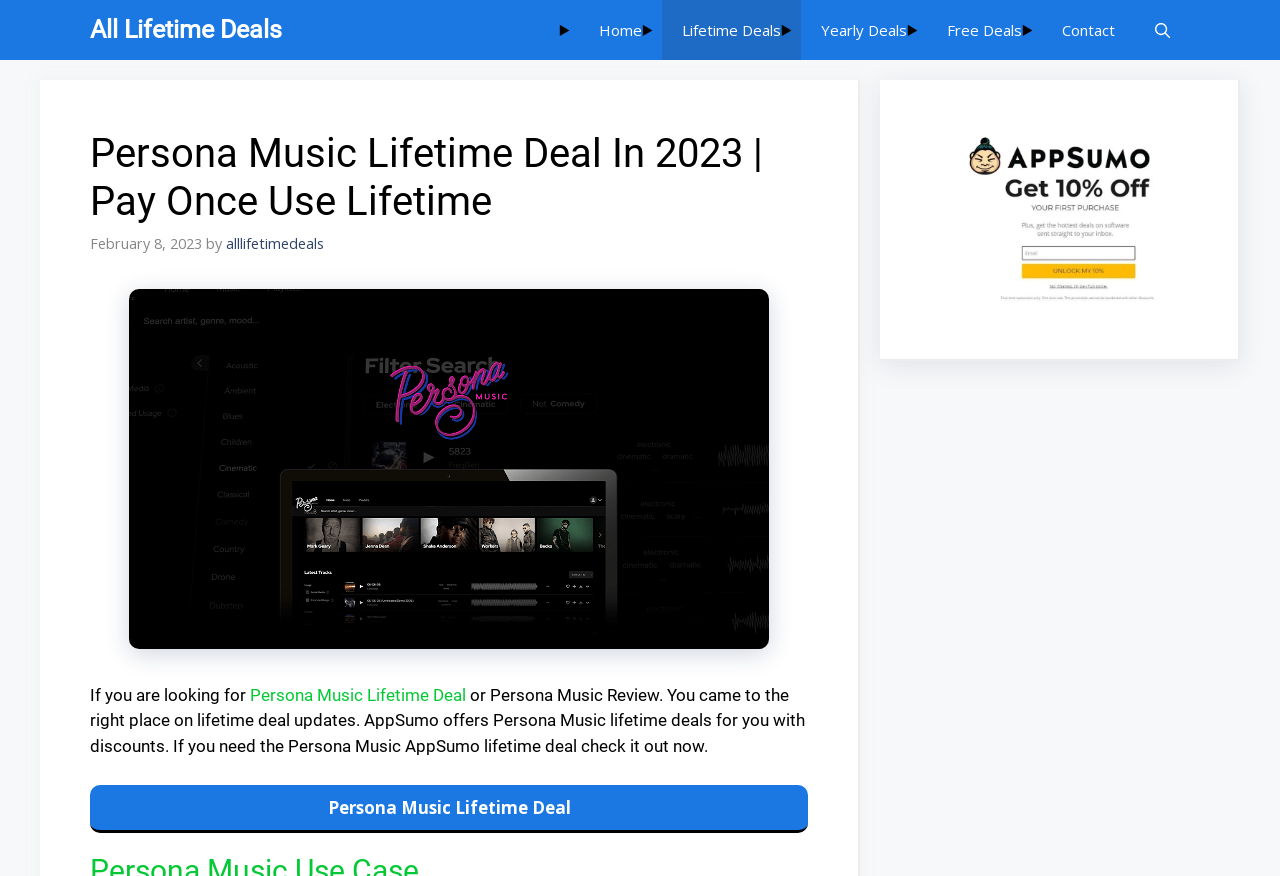Please examine the image and provide a detailed answer to the question: What is the discount percentage offered by AppSumo?

The webpage has an image with the text 'AppSumo 10% Discount', which indicates the discount percentage offered by AppSumo.